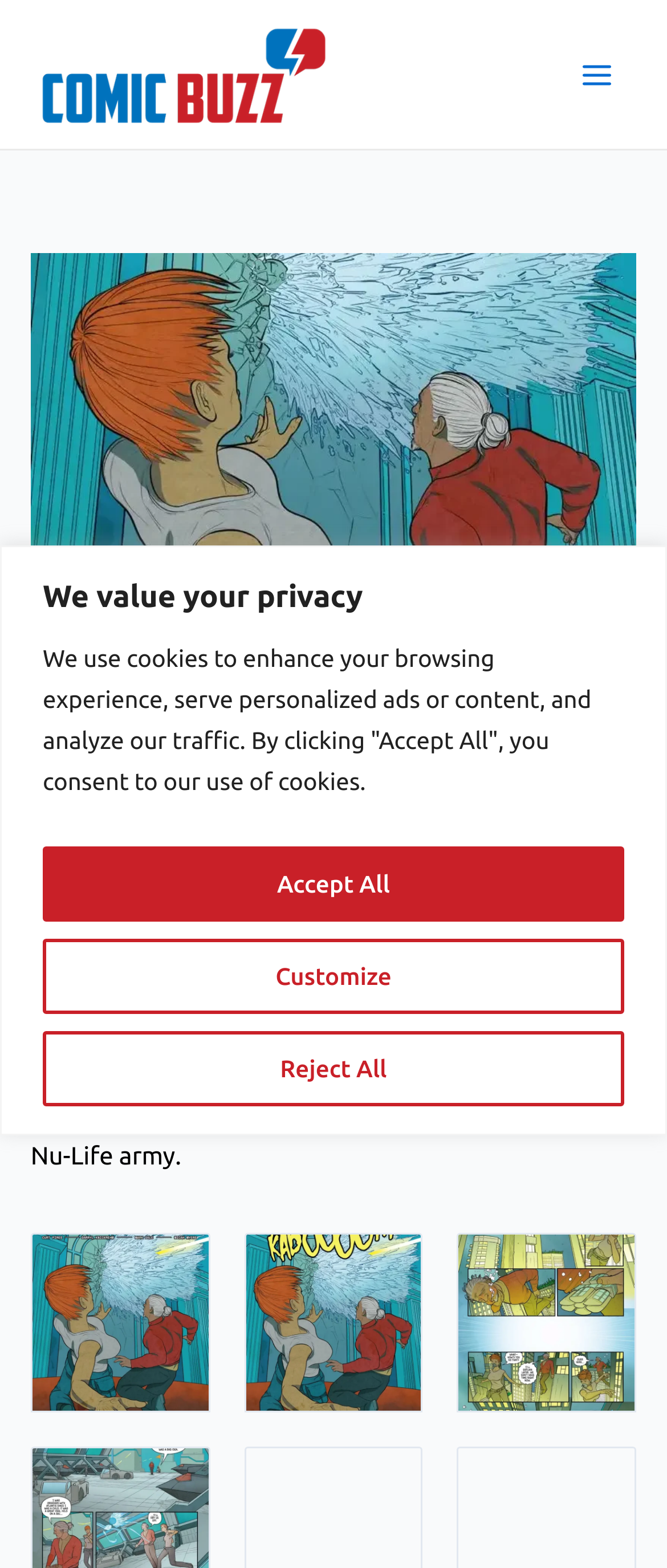Using the provided element description "alt="simulationtheory4_3"", determine the bounding box coordinates of the UI element.

[0.688, 0.832, 0.951, 0.851]